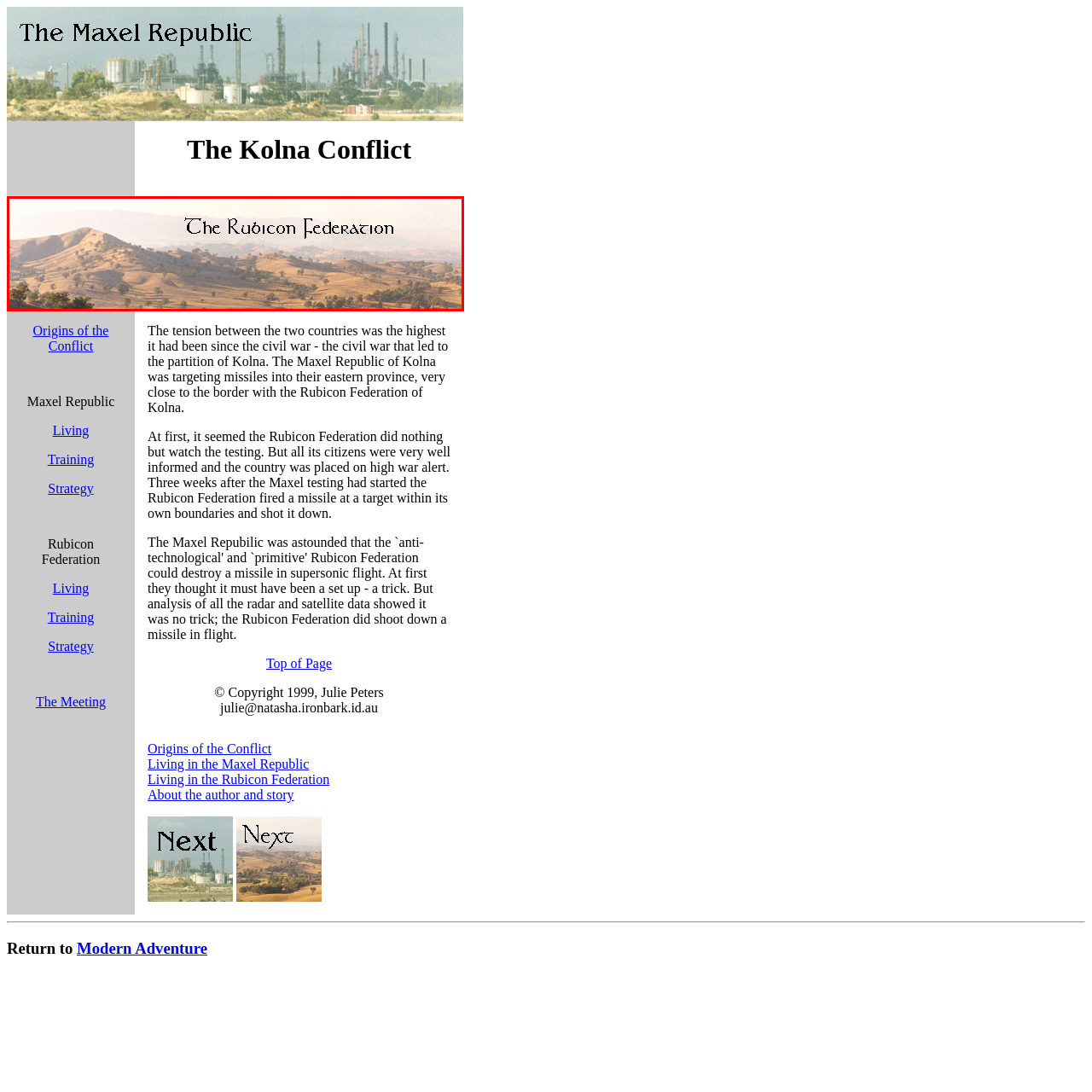Provide an elaborate description of the image marked by the red boundary.

This image represents "The Rubicon Federation," featuring a scenic view of rolling hills under a soft, hazy sky. The landscape evokes a sense of tranquility and seclusion, characteristic of the rugged terrain that defines this fictional federation. The text "The Rubicon Federation" is elegantly displayed at the top, hinting at a rich narrative rooted in themes of conflict and resilience. This setting could play a significant role in the broader context of the Kolna Conflict, contributing to the storyline surrounding the political dynamics between the Rubicon Federation and the Maxel Republic. The natural beauty depicted contrasts with the tension described in the surrounding narratives, highlighting the complex relationship between the land and its people.